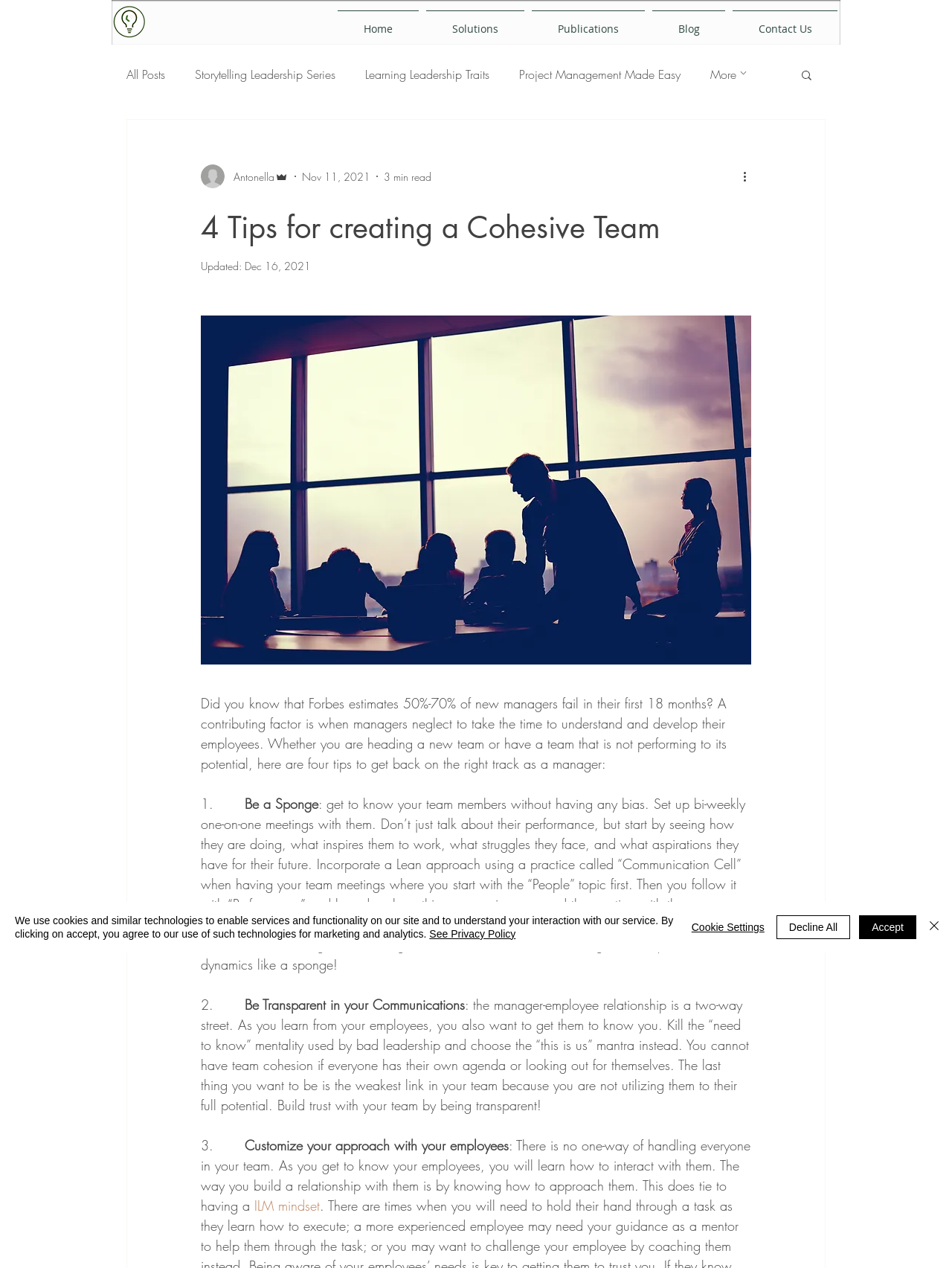Please provide a comprehensive answer to the question below using the information from the image: What is the title of the blog post?

I found the title of the blog post by looking at the heading element with the text '4 Tips for creating a Cohesive Team' which is located at the top of the webpage.